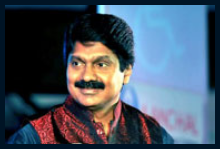What is the name of the charity founded by G. Venugopal?
Refer to the image and provide a one-word or short phrase answer.

Sasneham G Venugopal